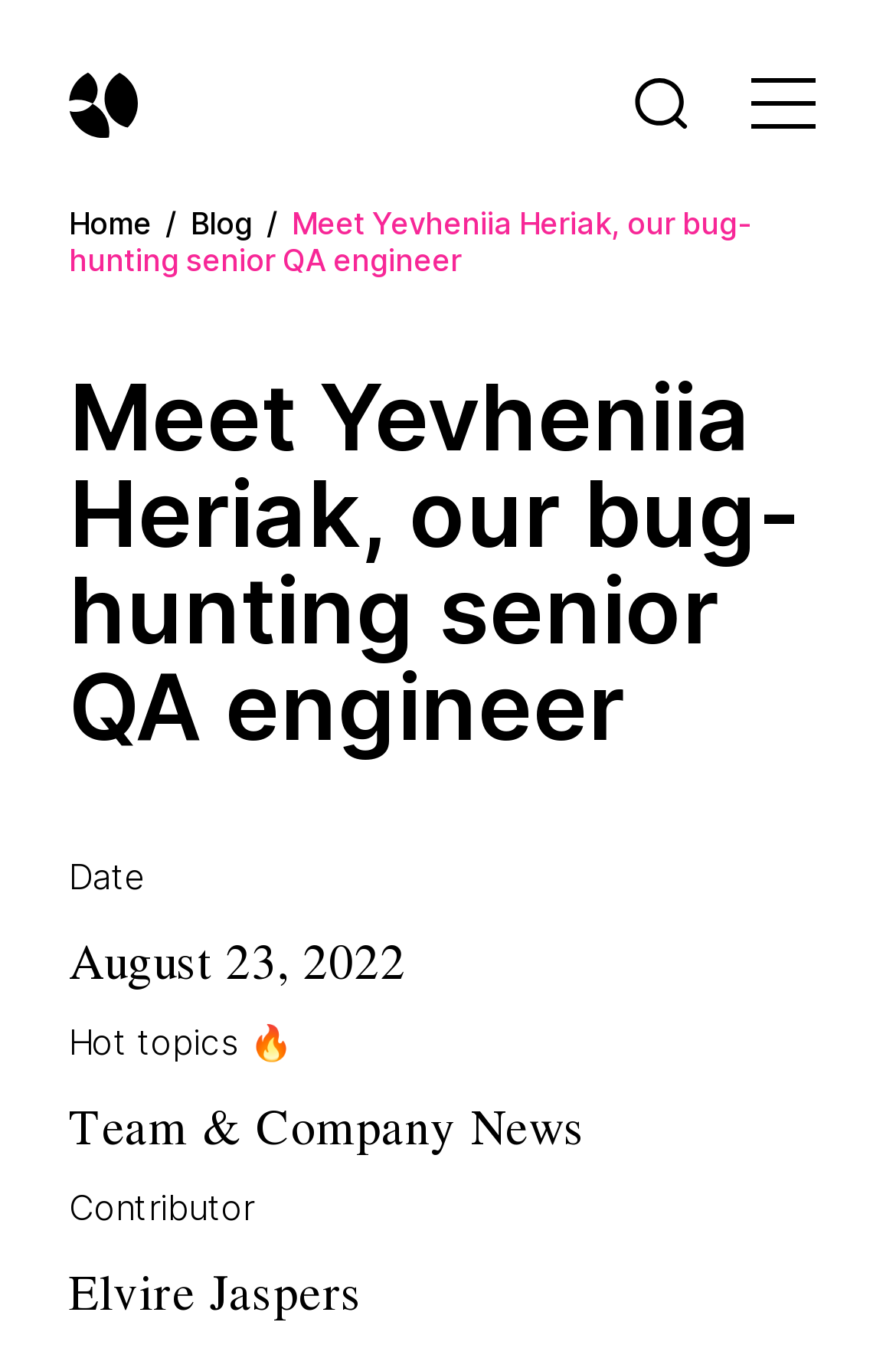What is the logo of the website?
Identify the answer in the screenshot and reply with a single word or phrase.

Home logo